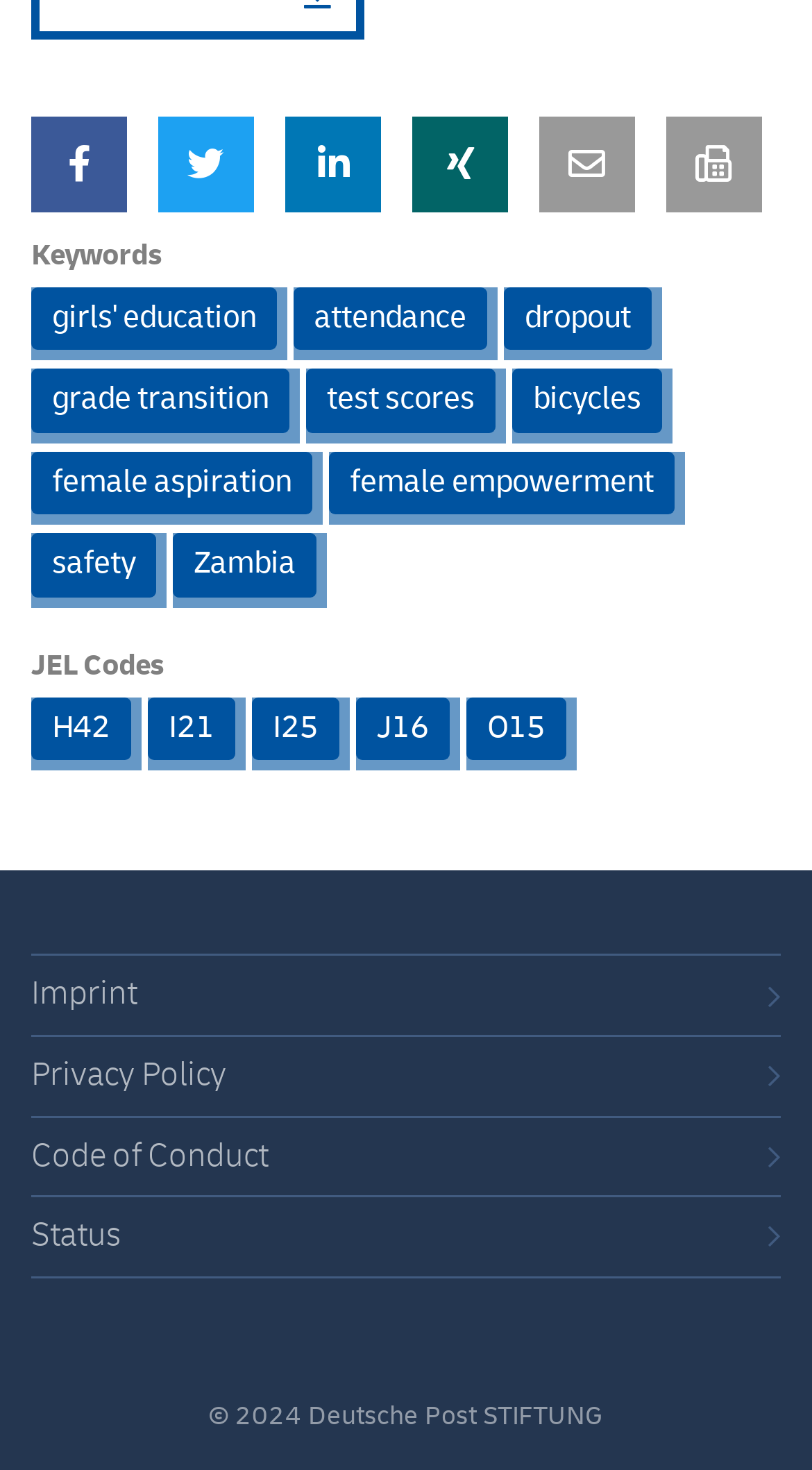Locate the bounding box coordinates of the UI element described by: "Code of Conduct". The bounding box coordinates should consist of four float numbers between 0 and 1, i.e., [left, top, right, bottom].

[0.038, 0.774, 0.331, 0.799]